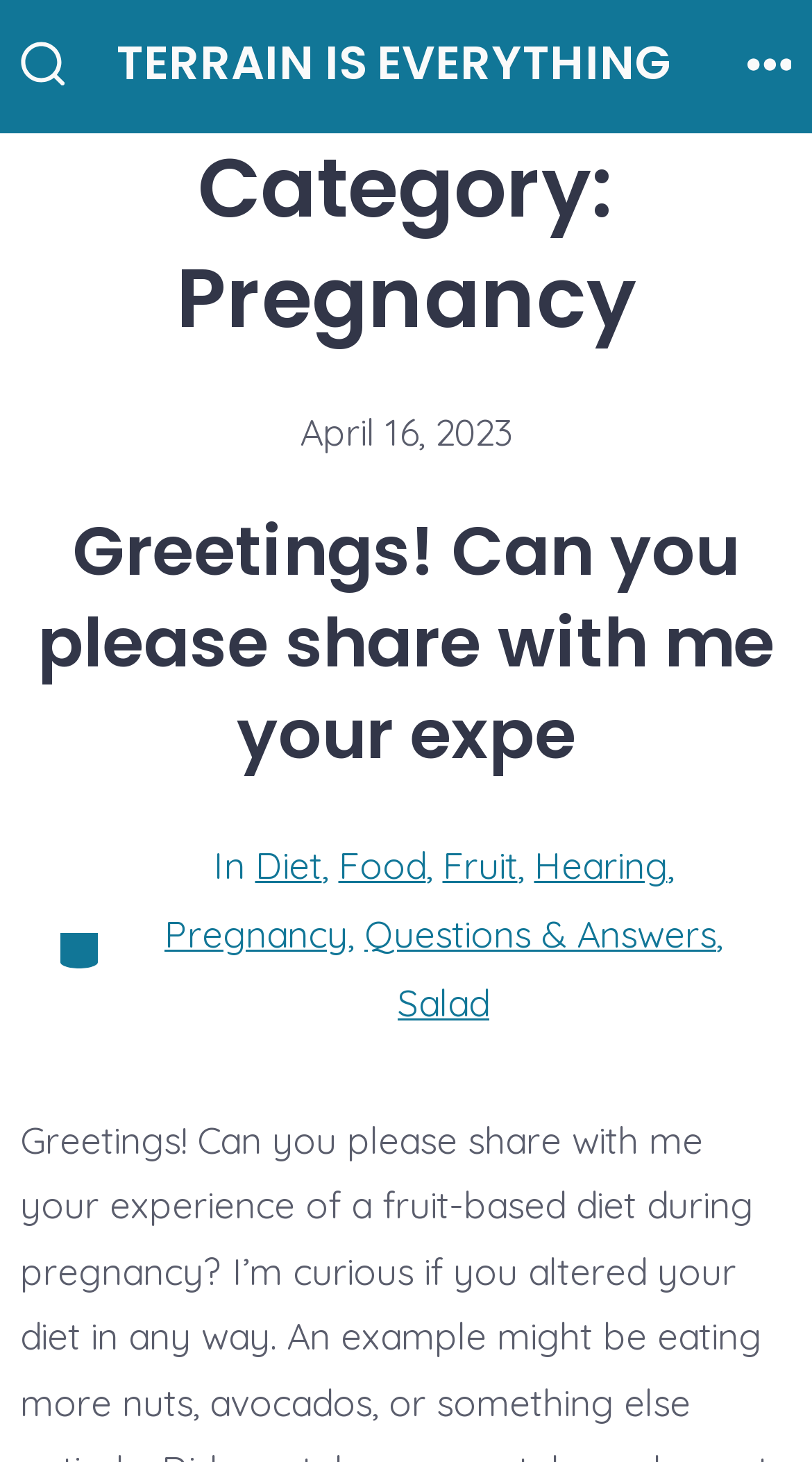Determine the bounding box coordinates of the region to click in order to accomplish the following instruction: "Click the link to learn about hearing during pregnancy". Provide the coordinates as four float numbers between 0 and 1, specifically [left, top, right, bottom].

[0.658, 0.58, 0.822, 0.605]